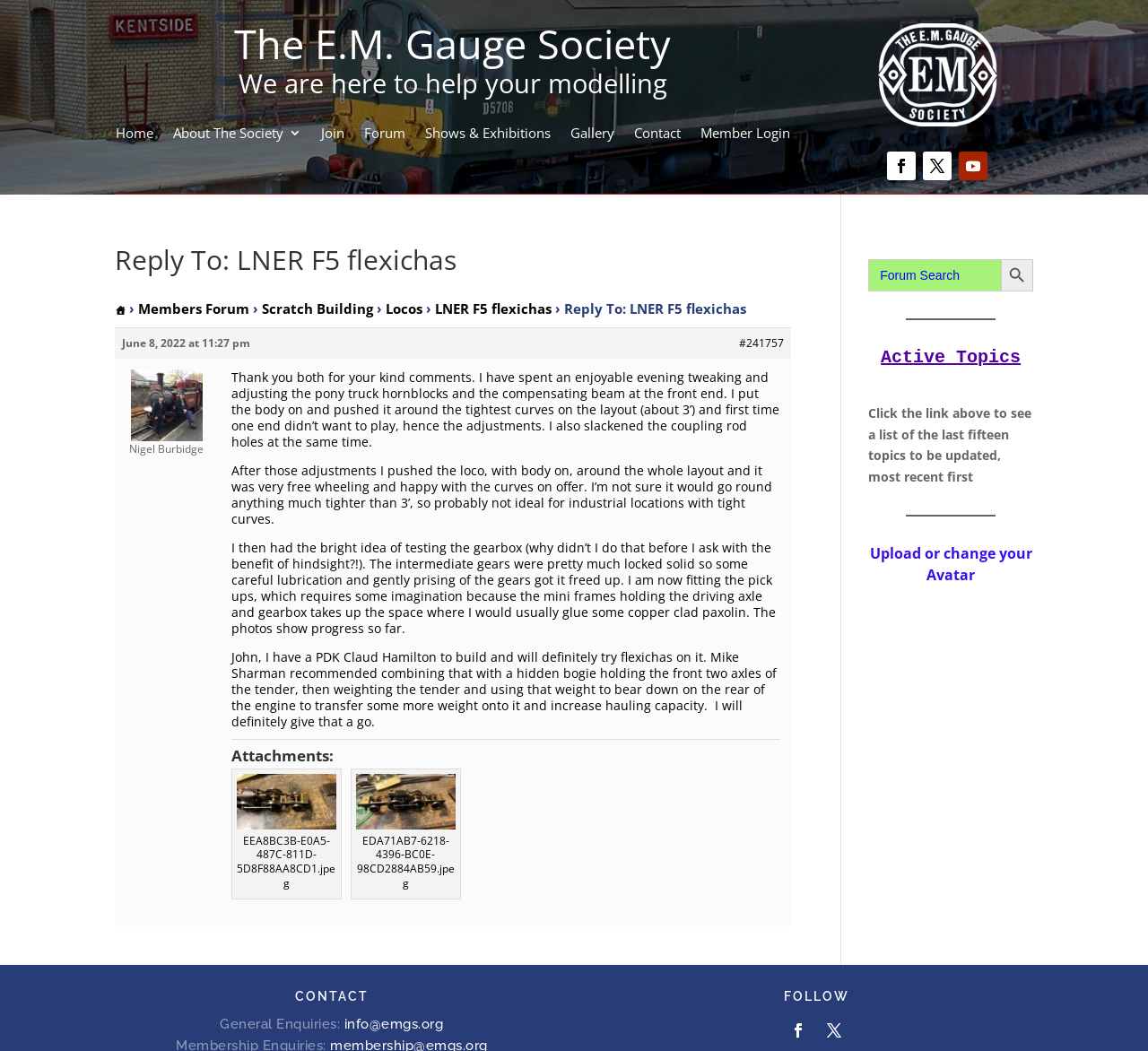Kindly determine the bounding box coordinates of the area that needs to be clicked to fulfill this instruction: "Click the Subscribe button".

None